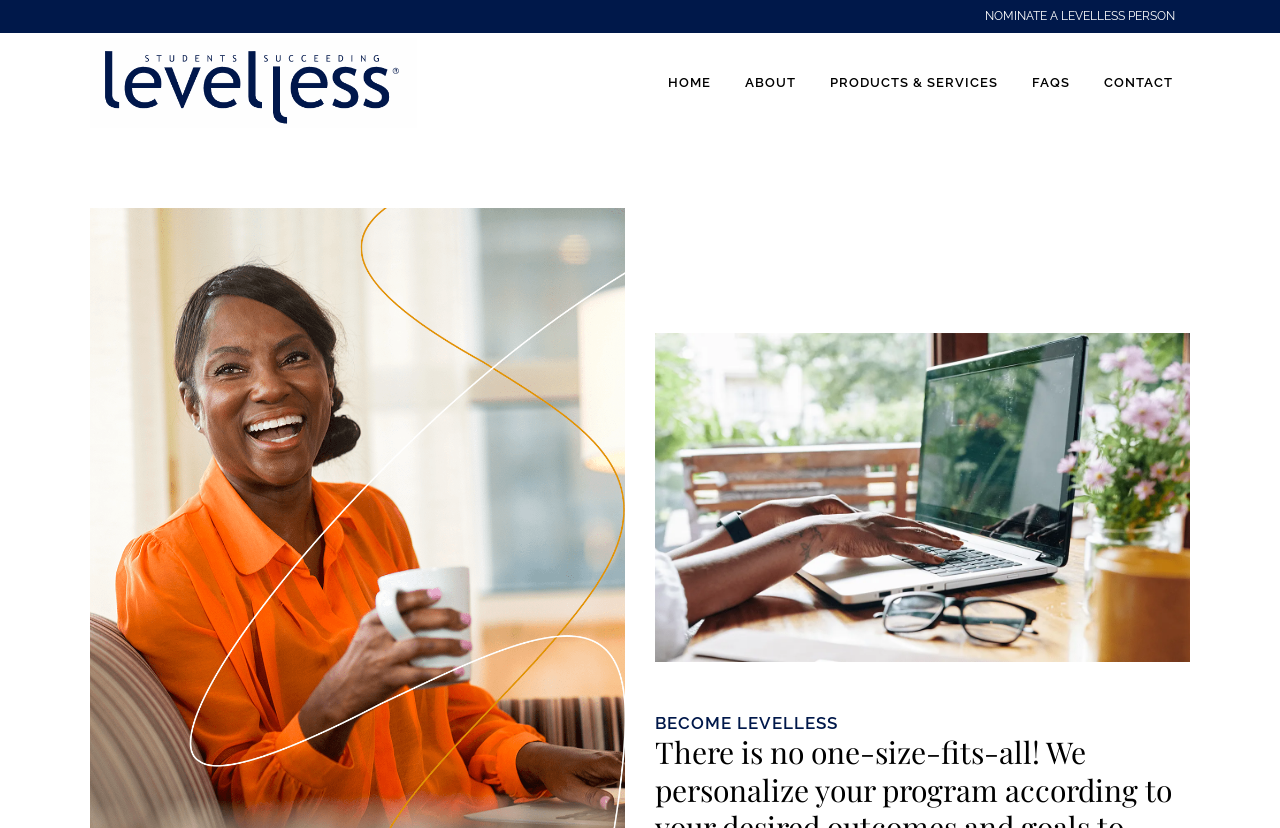What is the purpose of the 'NOMINATE A LEVELLESS PERSON' link?
Please provide a single word or phrase as the answer based on the screenshot.

To nominate a person